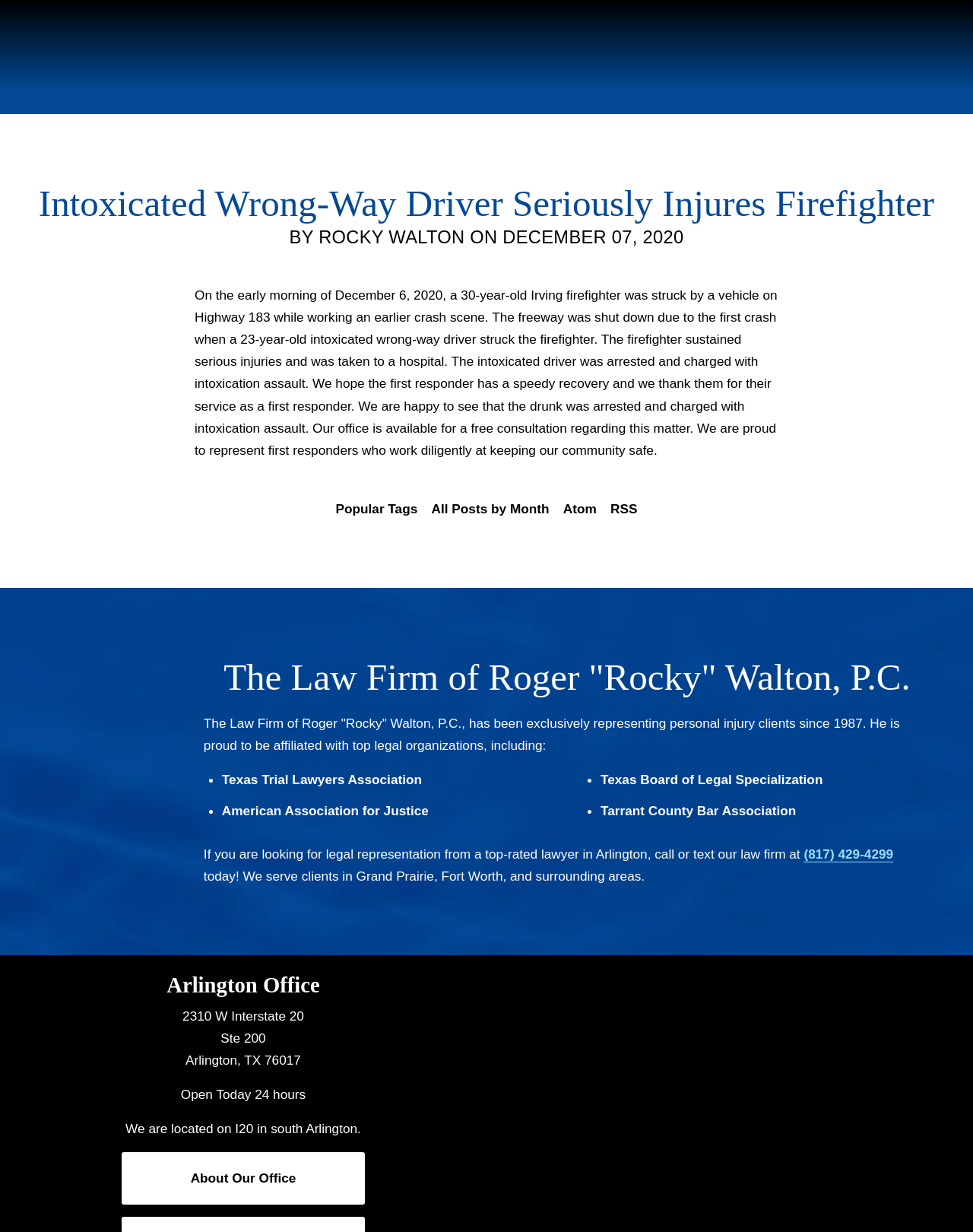Provide your answer in one word or a succinct phrase for the question: 
What is the address of the Arlington office?

2310 W Interstate 20, Ste 200, Arlington, TX 76017